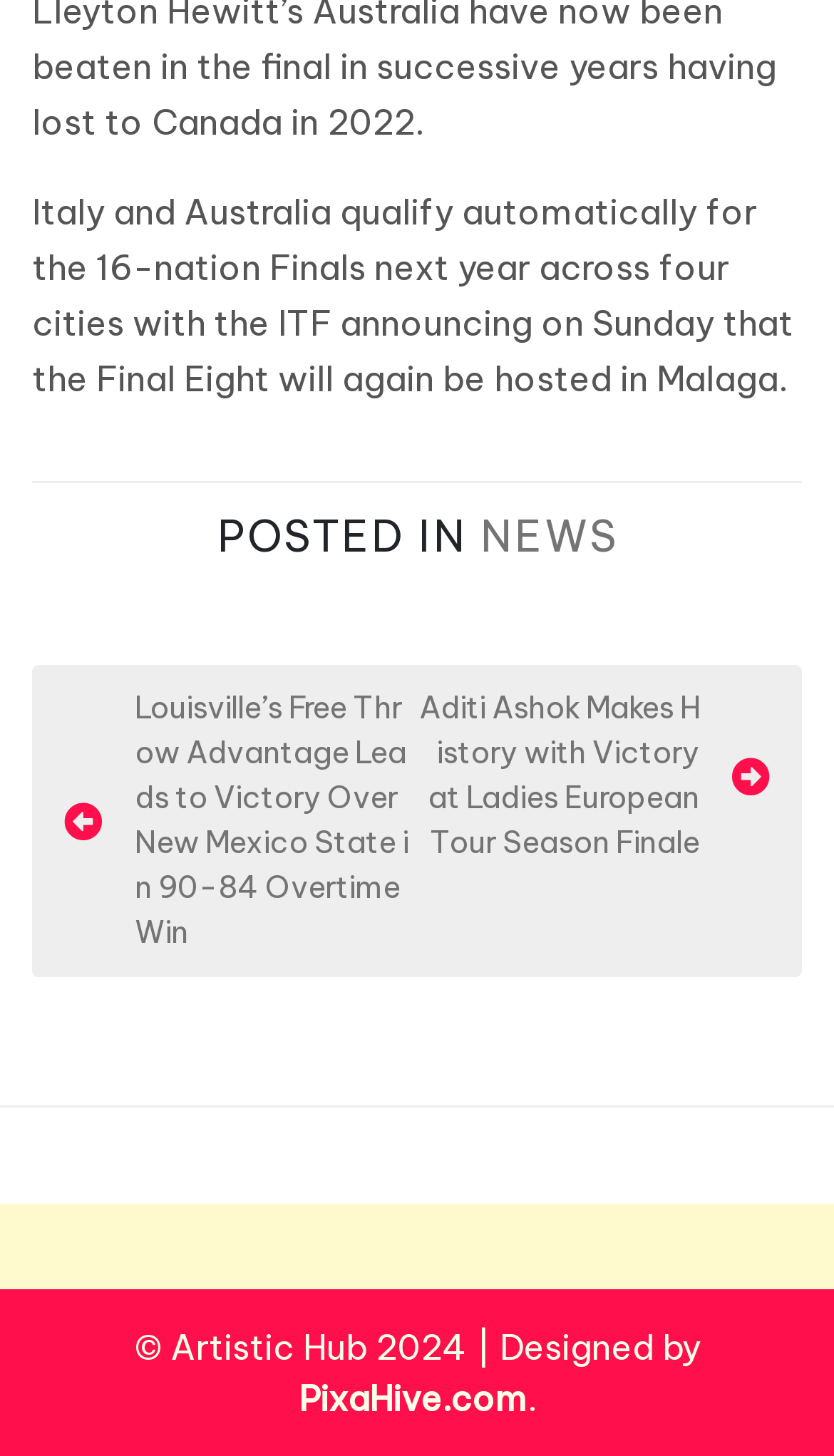Provide the bounding box coordinates in the format (top-left x, top-left y, bottom-right x, bottom-right y). All values are floating point numbers between 0 and 1. Determine the bounding box coordinate of the UI element described as: PixaHive.com

[0.358, 0.945, 0.632, 0.975]